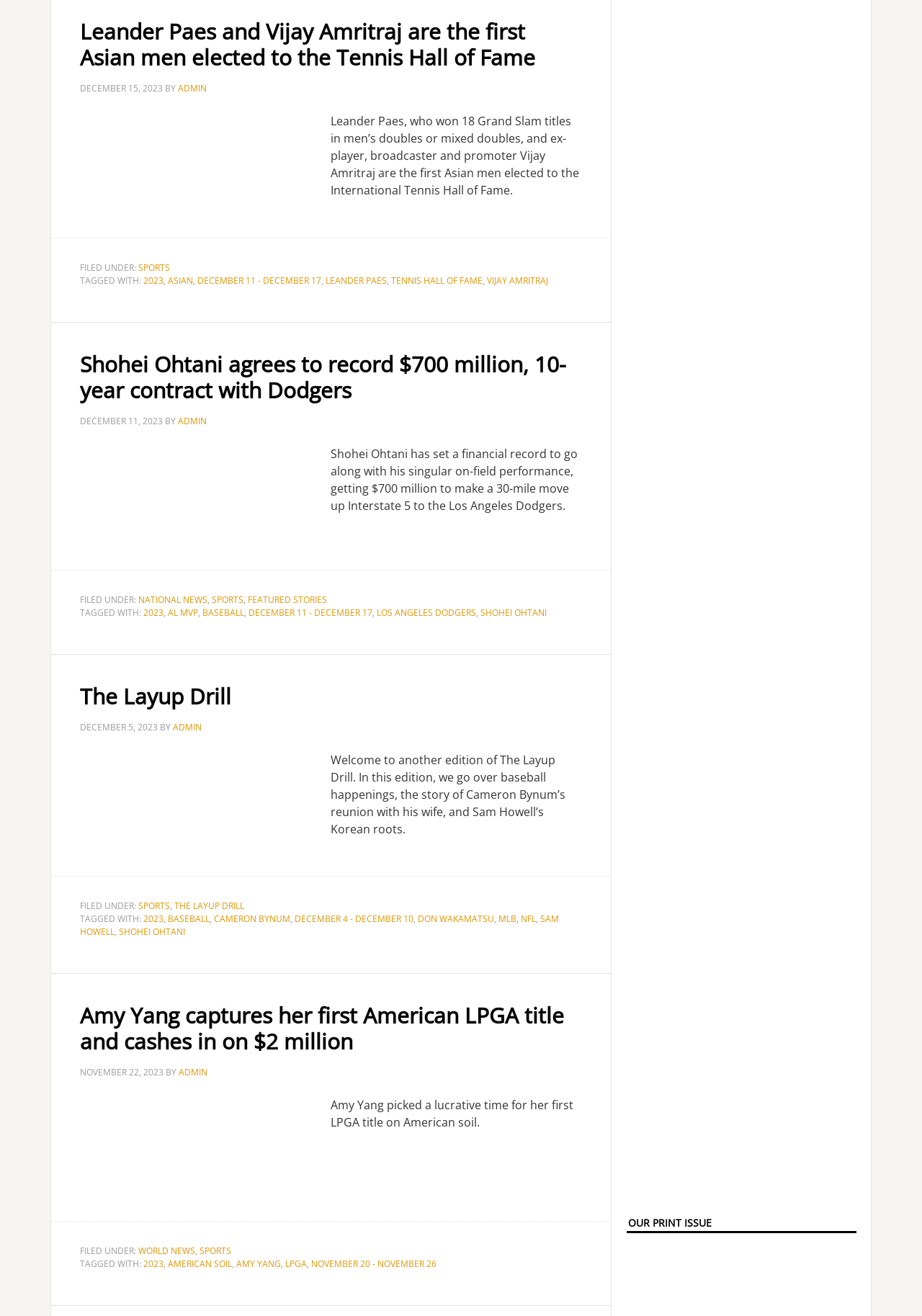Please determine the bounding box coordinates of the element's region to click in order to carry out the following instruction: "Click on the link to read about Shohei Ohtani's record contract". The coordinates should be four float numbers between 0 and 1, i.e., [left, top, right, bottom].

[0.087, 0.265, 0.614, 0.307]